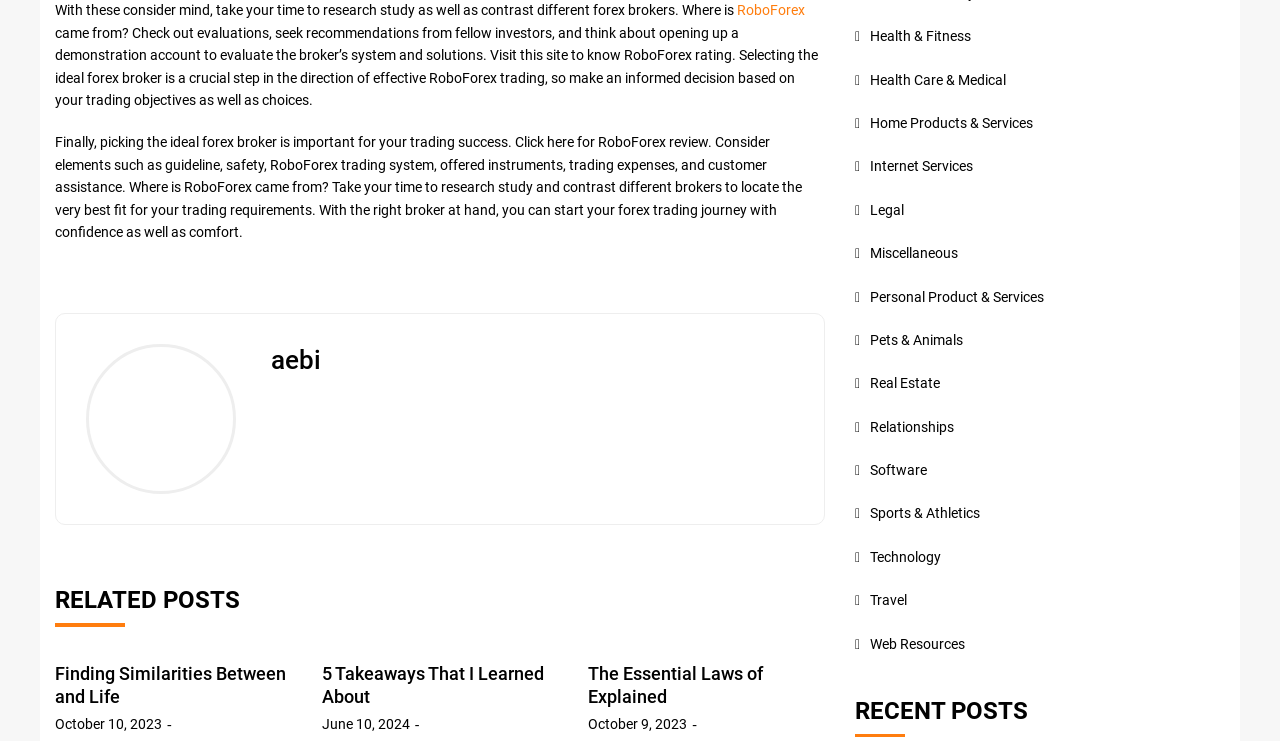Answer the question using only one word or a concise phrase: What is the purpose of opening a demo account?

To evaluate broker's system